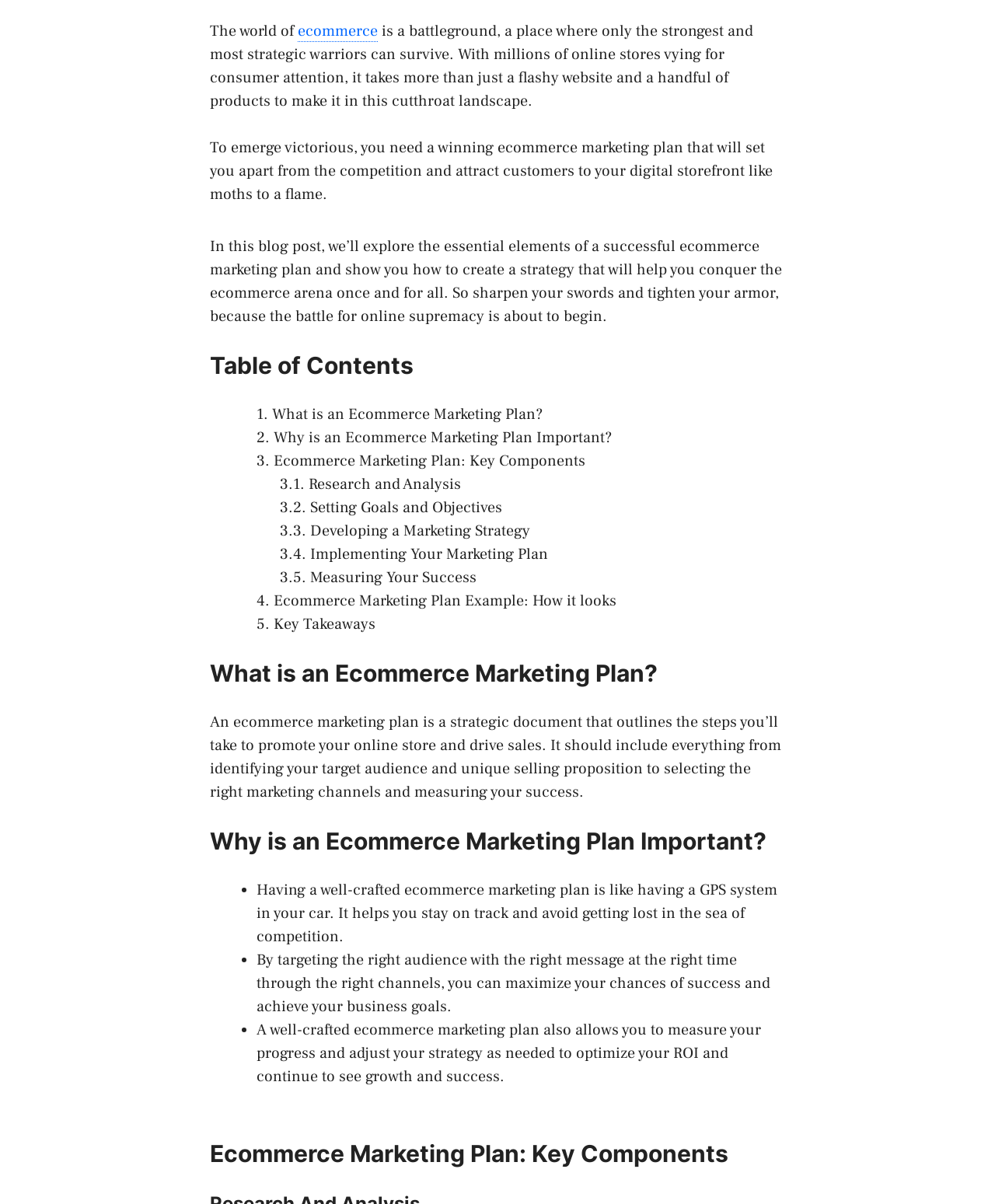Please provide the bounding box coordinates for the element that needs to be clicked to perform the following instruction: "View the 'Electron Configuration For Silicon' image". The coordinates should be given as four float numbers between 0 and 1, i.e., [left, top, right, bottom].

None